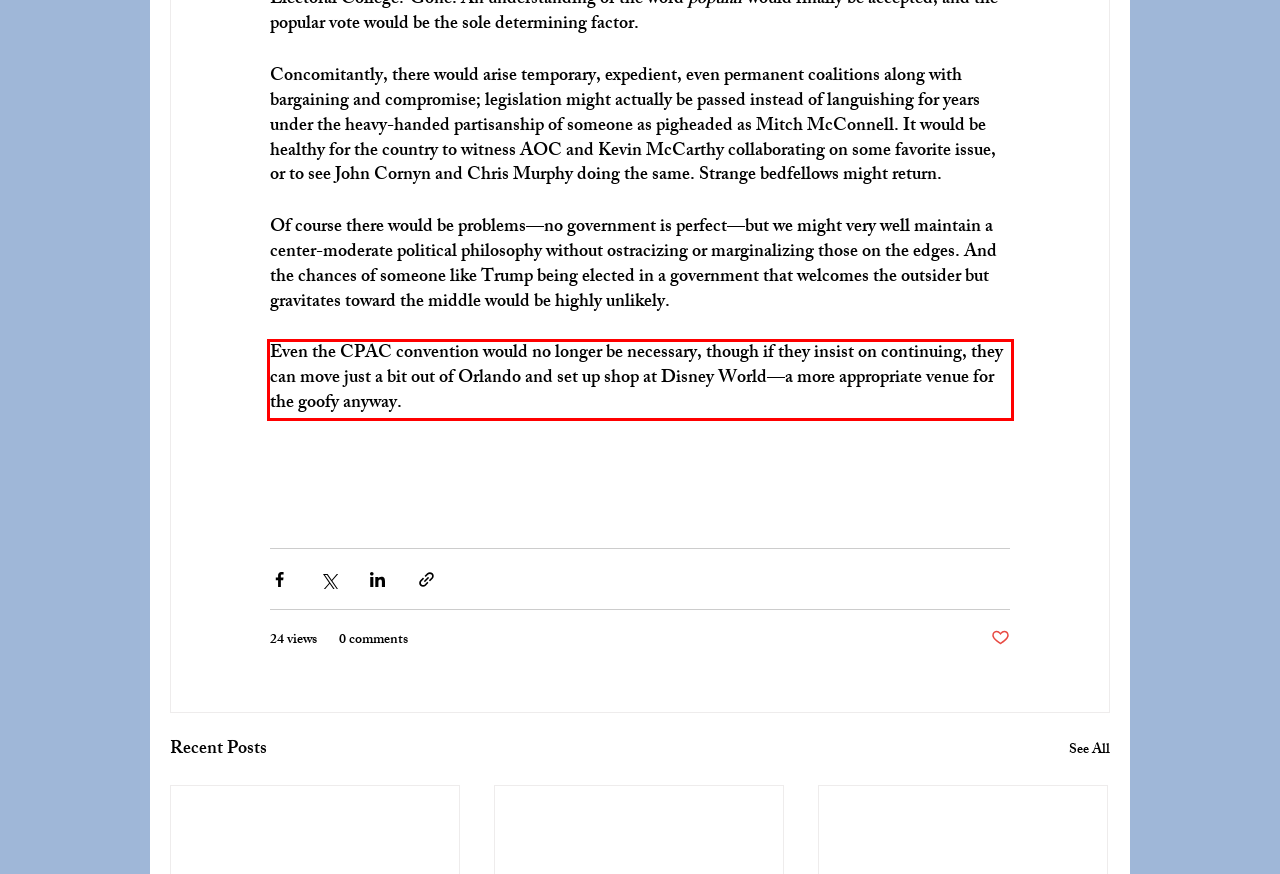You have a webpage screenshot with a red rectangle surrounding a UI element. Extract the text content from within this red bounding box.

Even the CPAC convention would no longer be necessary, though if they insist on continuing, they can move just a bit out of Orlando and set up shop at Disney World—a more appropriate venue for the goofy anyway.